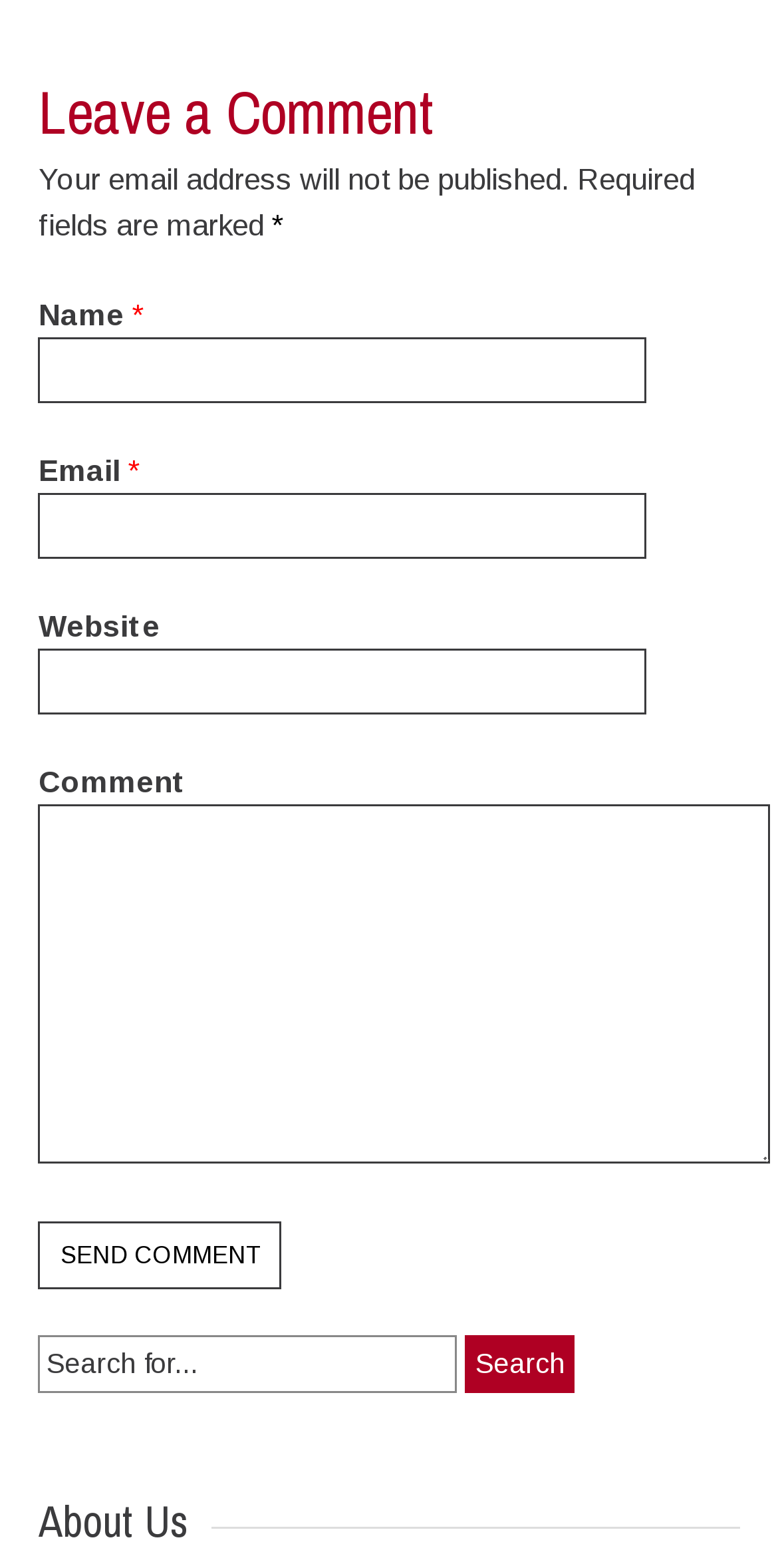From the image, can you give a detailed response to the question below:
What is the title of the section below the comment form?

The section below the comment form has a heading element with the text 'About Us', indicating that this section is about the website or organization.